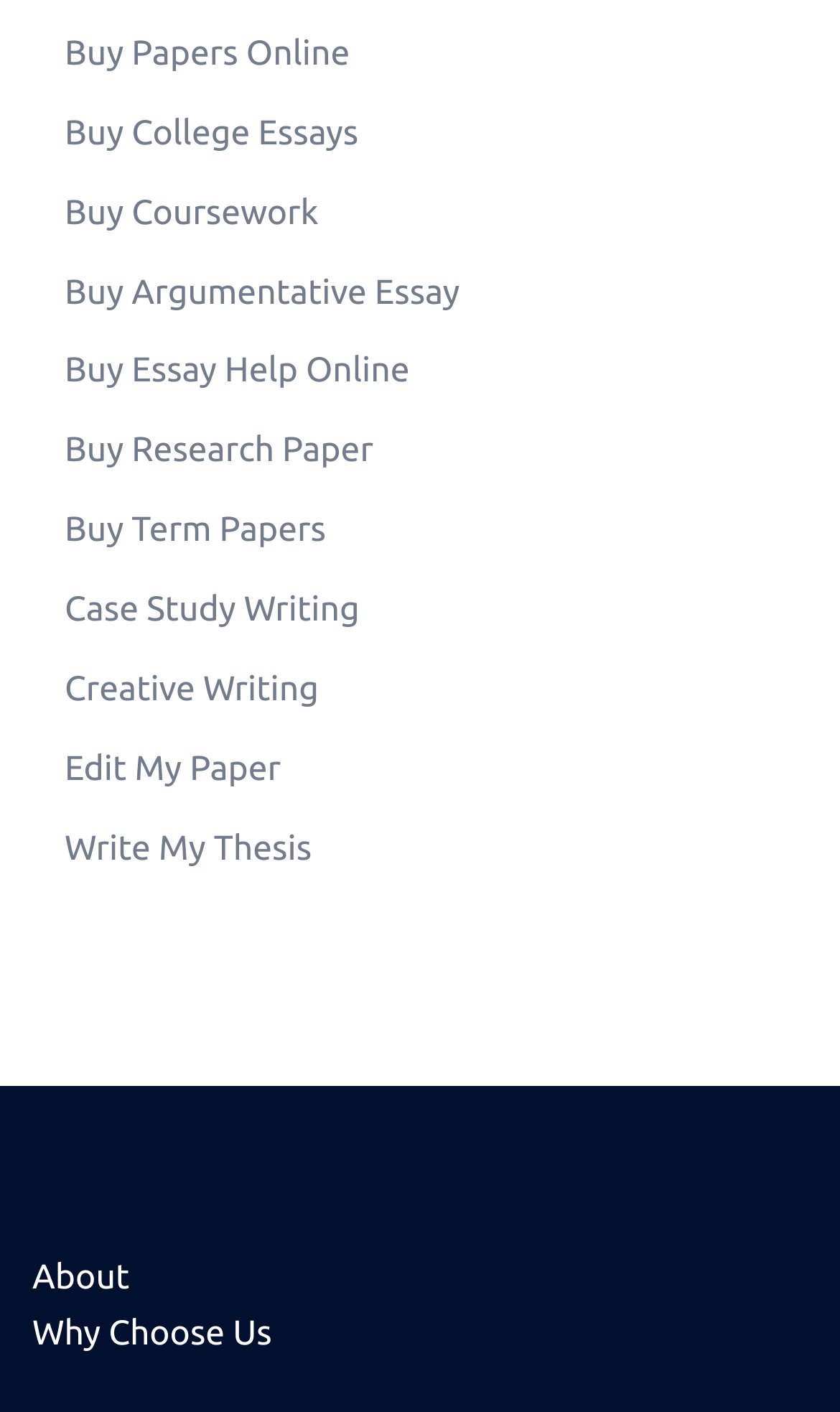How many links are there in the main section of the webpage?
Your answer should be a single word or phrase derived from the screenshot.

9